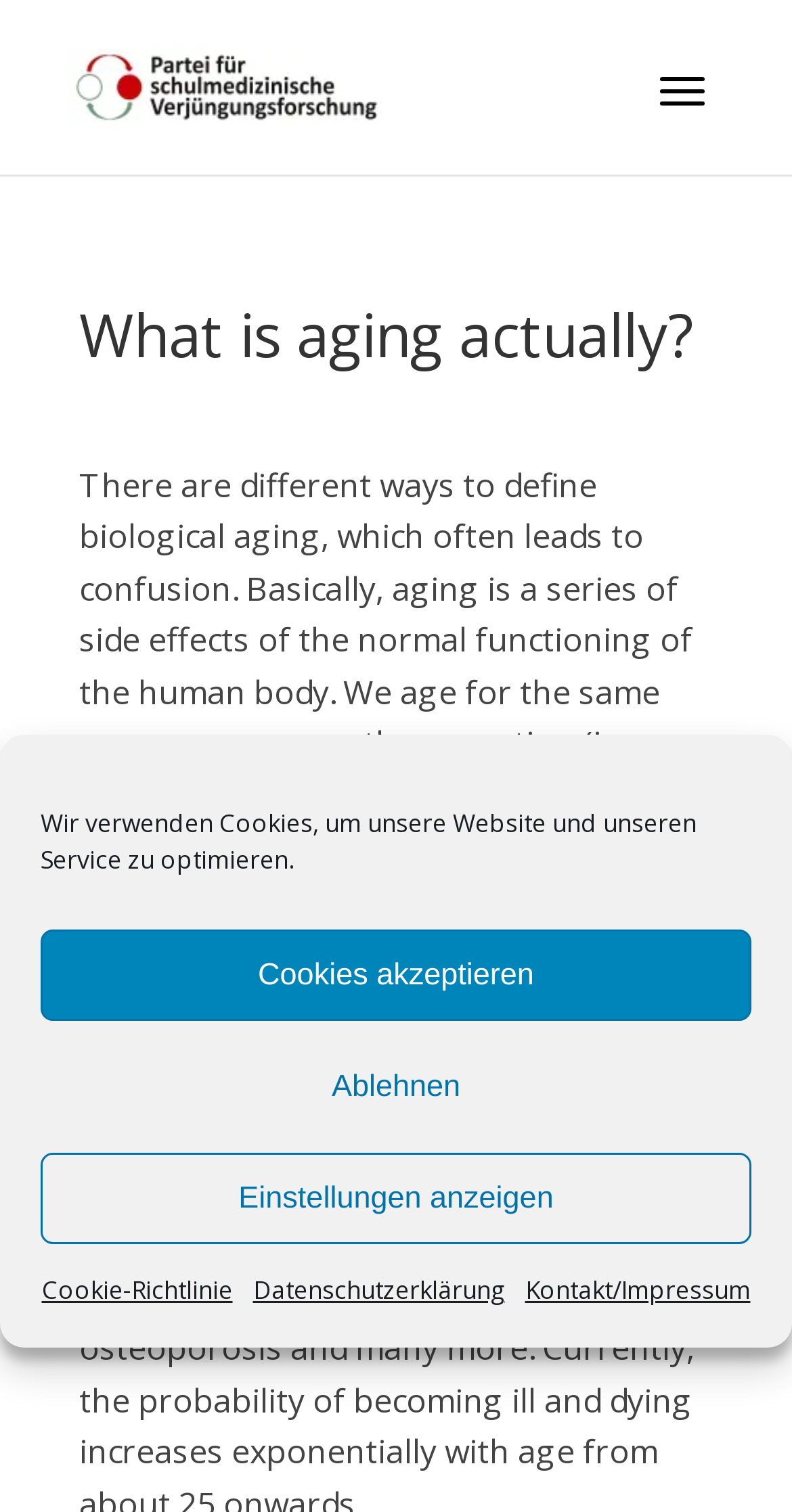Using the details in the image, give a detailed response to the question below:
What is the name of the organization?

The name of the organization is mentioned at the top of the webpage, both as a link and as an image, indicating that it is the organization responsible for the content on the webpage.